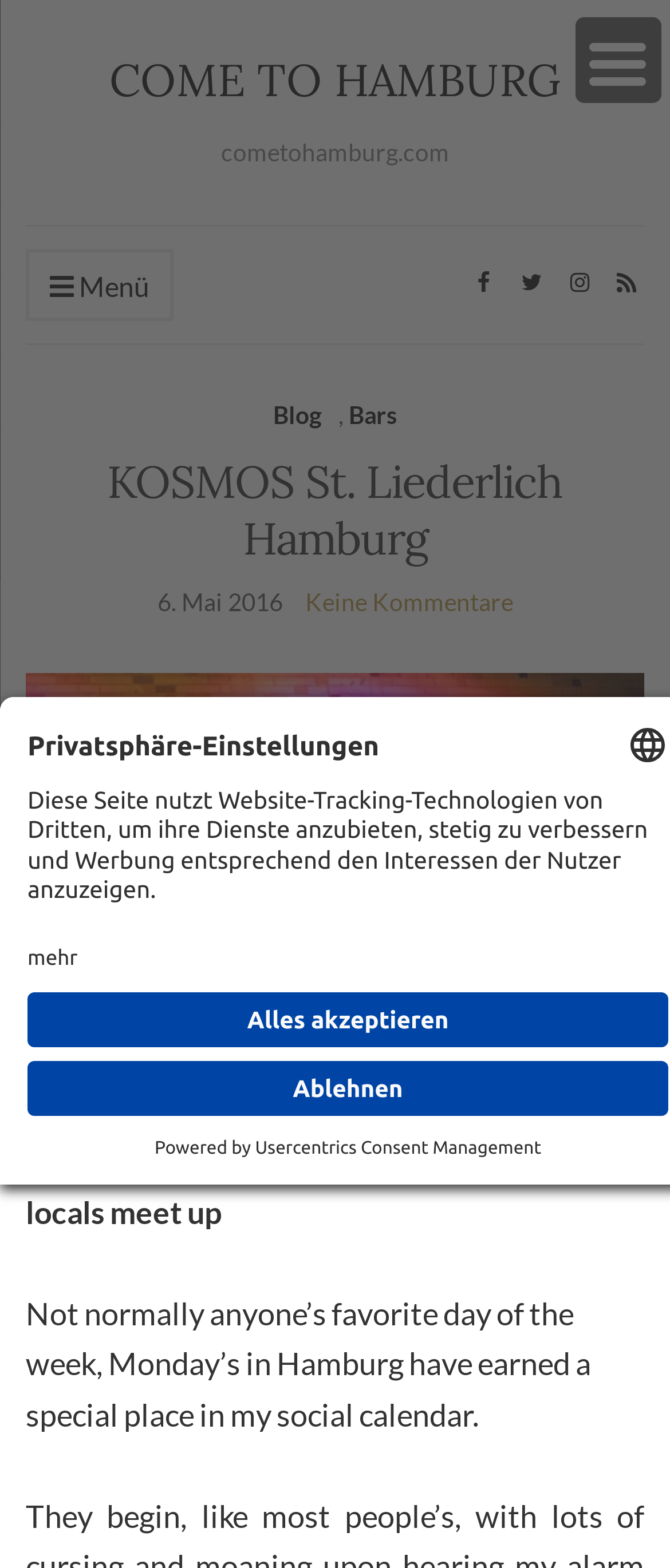Can you pinpoint the bounding box coordinates for the clickable element required for this instruction: "Read the blog"? The coordinates should be four float numbers between 0 and 1, i.e., [left, top, right, bottom].

[0.408, 0.253, 0.479, 0.278]